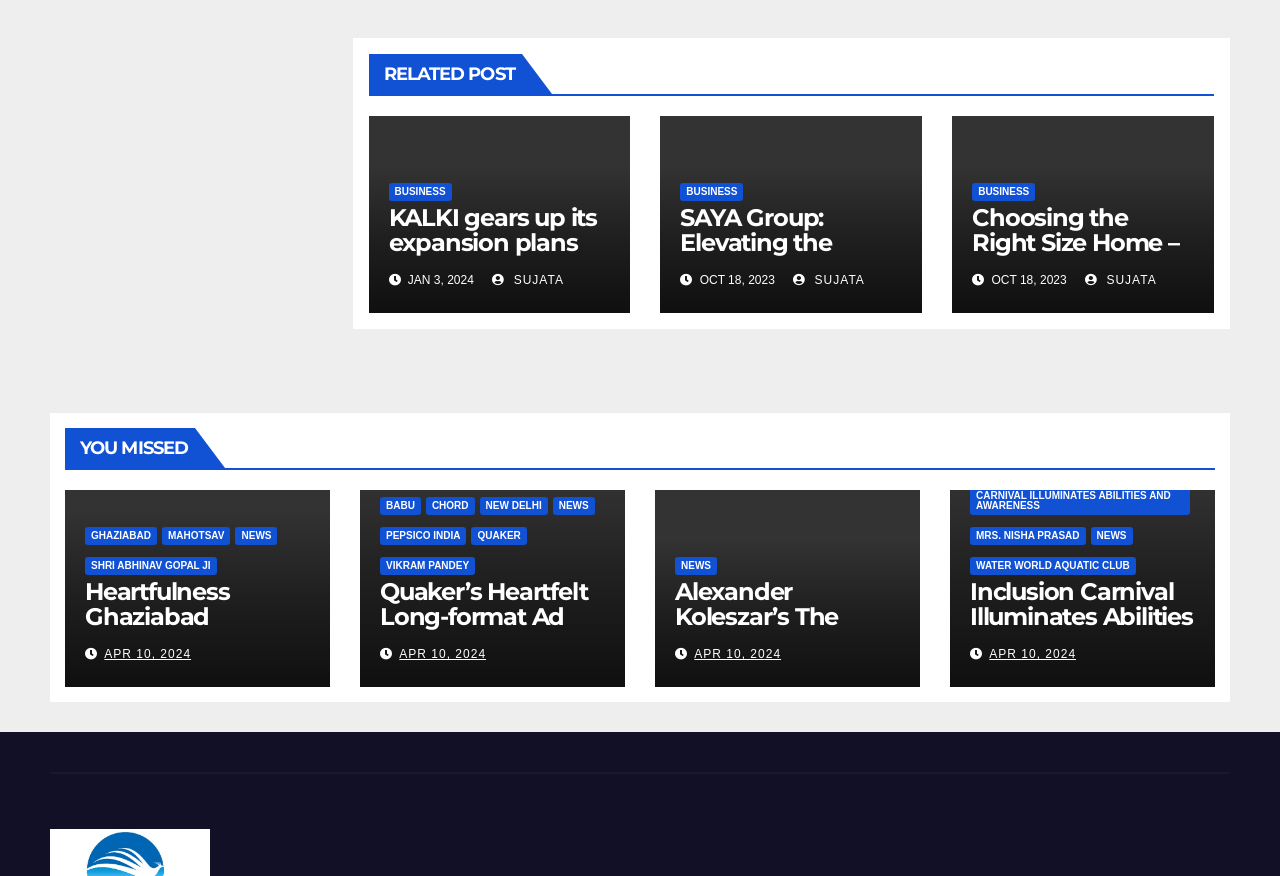Using the provided element description, identify the bounding box coordinates as (top-left x, top-left y, bottom-right x, bottom-right y). Ensure all values are between 0 and 1. Description: Apr 10, 2024

[0.082, 0.739, 0.149, 0.755]